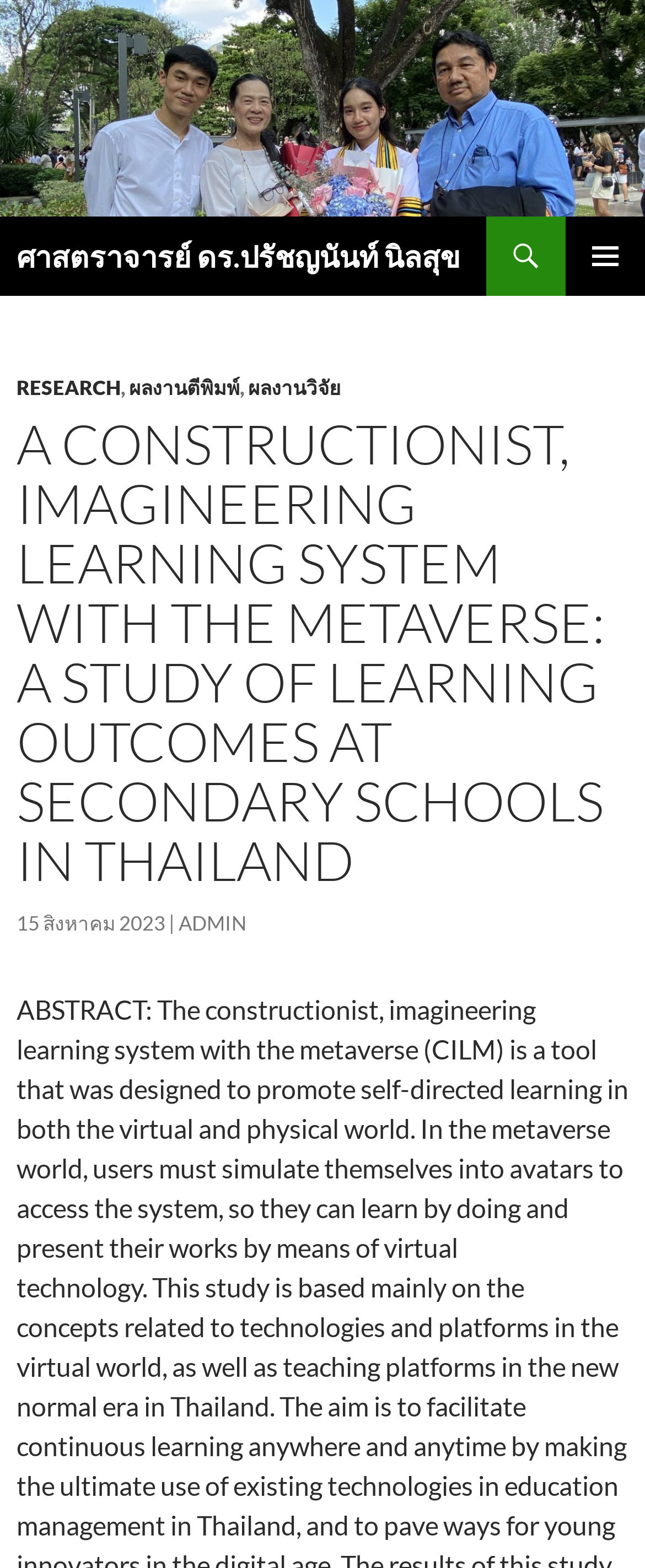Provide a single word or phrase to answer the given question: 
What is the name of the author?

ศาสตราจารย์ ดร.ปรัชญนันท์ นิลสุข